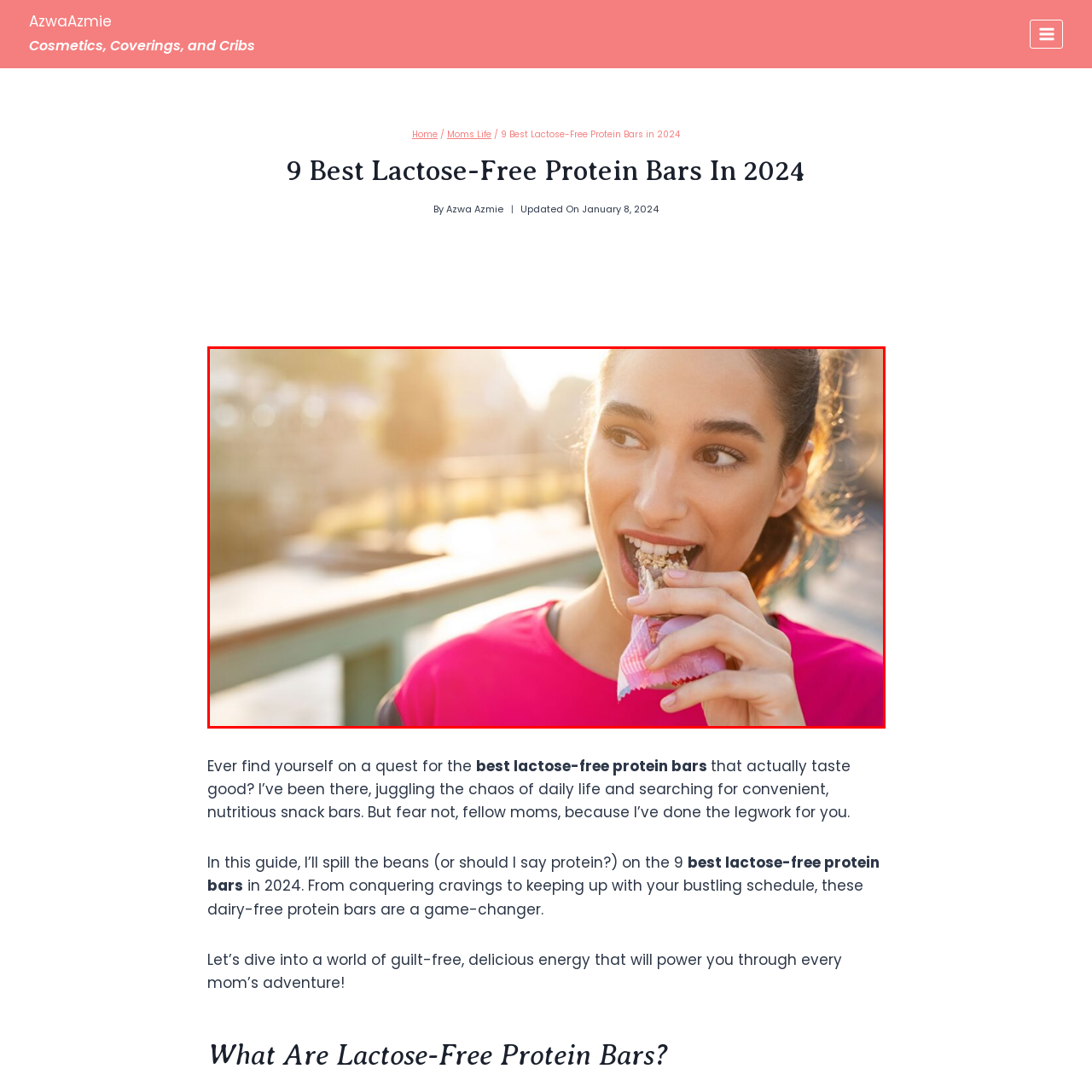What is the woman holding?
Please look at the image marked with a red bounding box and provide a one-word or short-phrase answer based on what you see.

Lactose-free protein bar